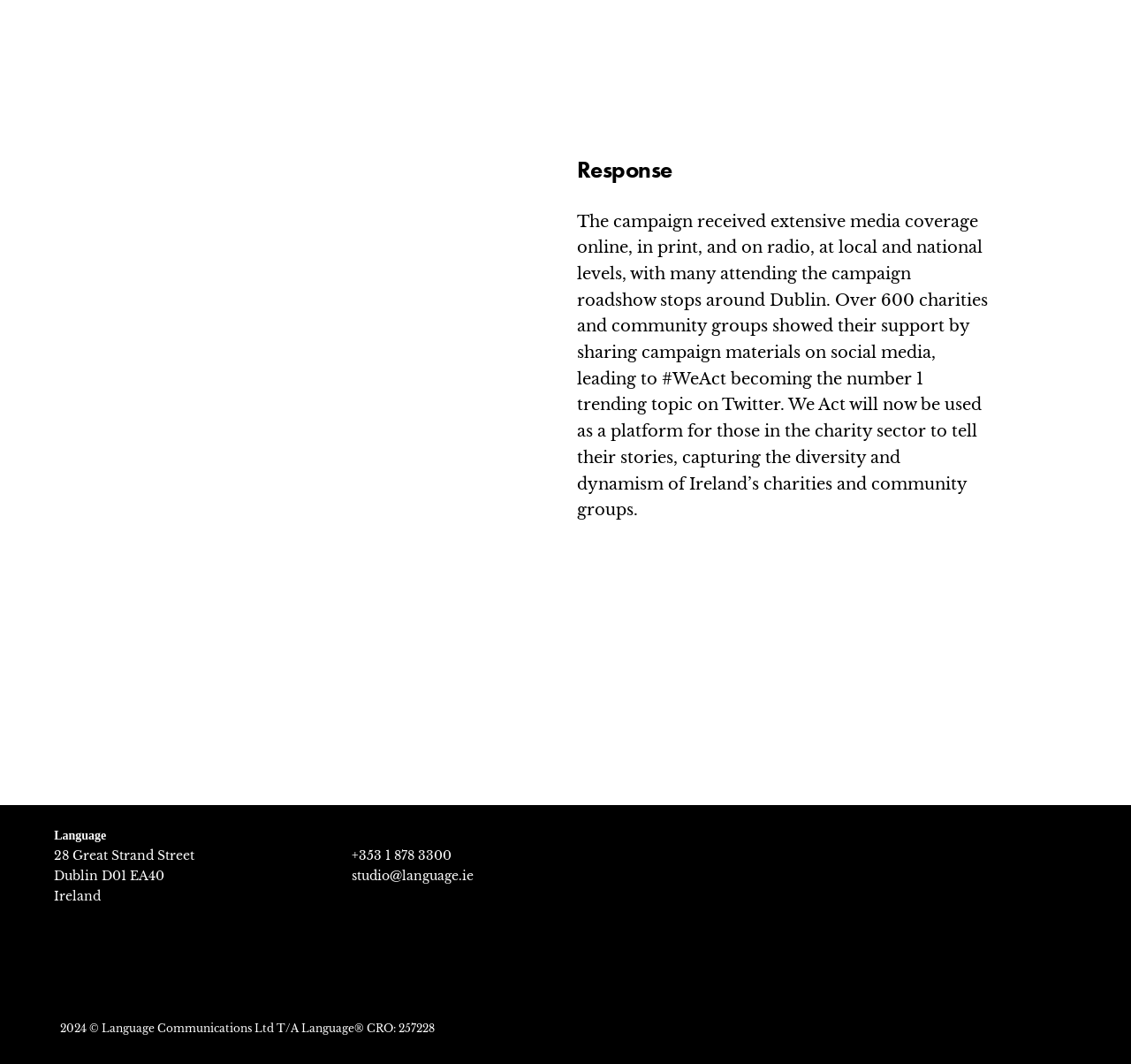What is the address of Language Communications Ltd?
Please provide a single word or phrase as your answer based on the image.

28 Great Strand Street, Dublin D01 EA40, Ireland